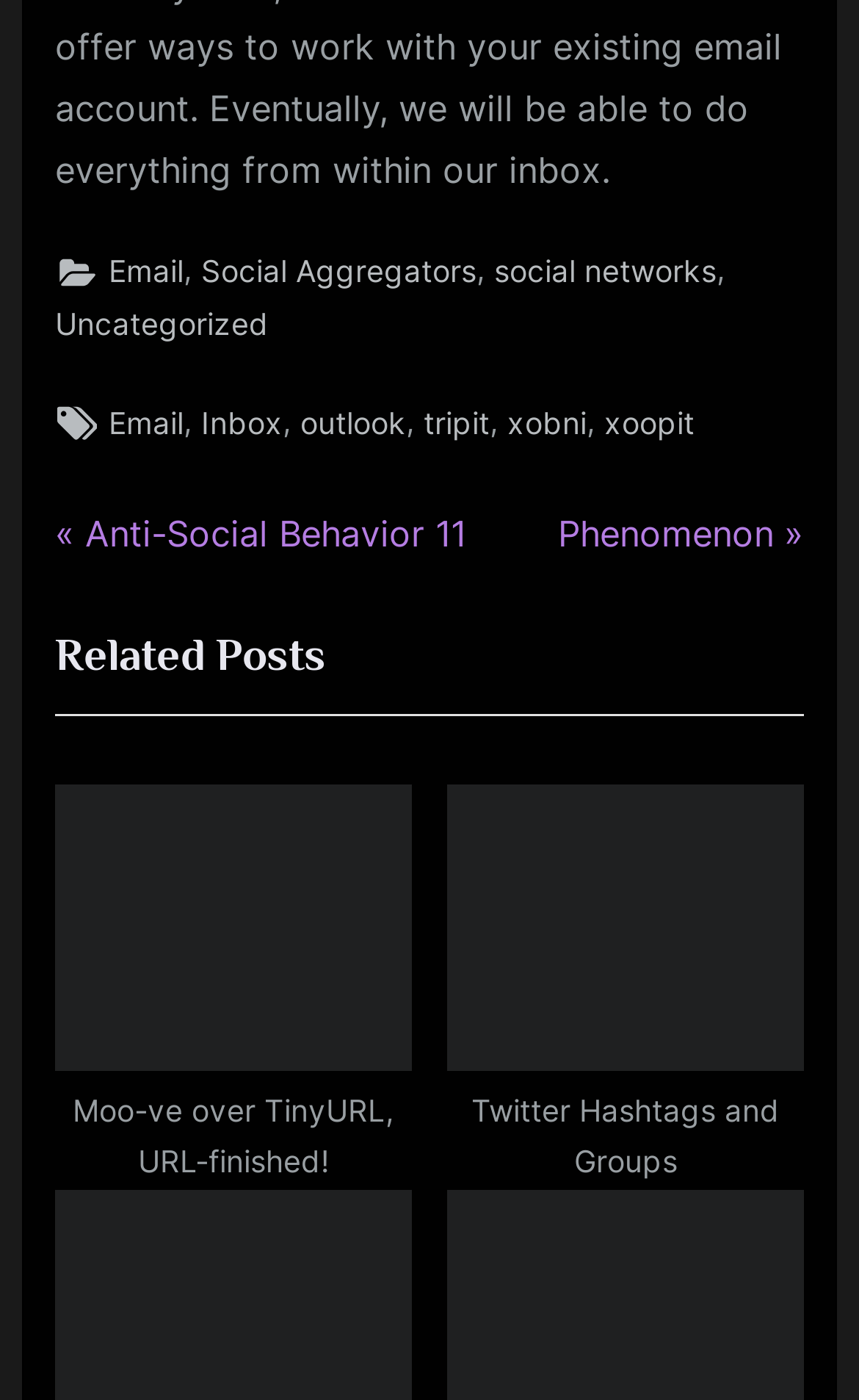What are the categories of social networks?
Please provide a single word or phrase based on the screenshot.

Email, Social Aggregators, Uncategorized